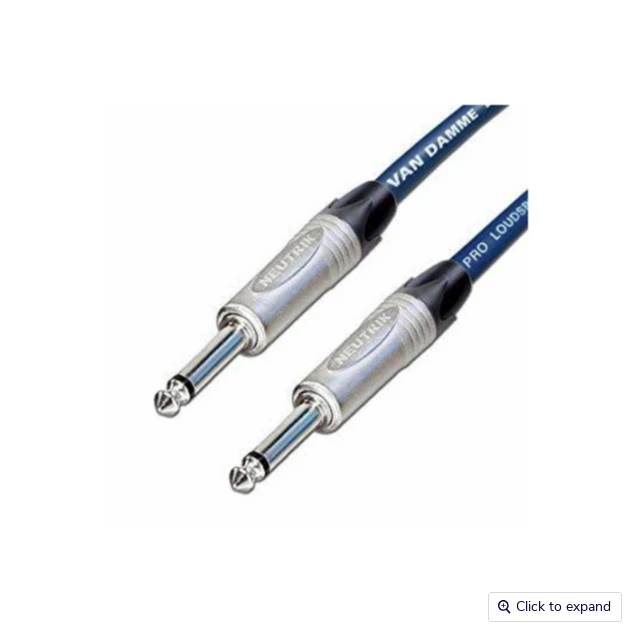Provide a comprehensive description of the image.

This image showcases a high-quality (1/4 inch) Jack to (1/4 inch) Jack cable, measuring 3 meters in length. The cable features robust connectors with a sleek silver and black design, ensuring durability and reliable performance for various audio applications, such as connecting mixing desks to monitor speakers or amplifiers. The blue cable prominently displays "VAN DAMME PRO LOUDSPEAKER," emphasizing its professional-grade quality. This product is ideal for audio professionals and enthusiasts alike, looking for dependable interconnectivity in sound systems.